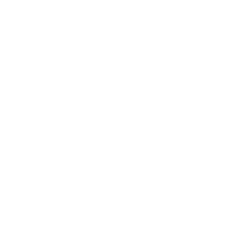What type of design does the boot feature?
Provide a well-explained and detailed answer to the question.

The Rebel Chemitrak Specialised S3 Safety Boot features a non-metallic design, which enhances comfort while ensuring compliance with safety regulations. This design choice is likely intended to provide a more comfortable and flexible wear experience for users.